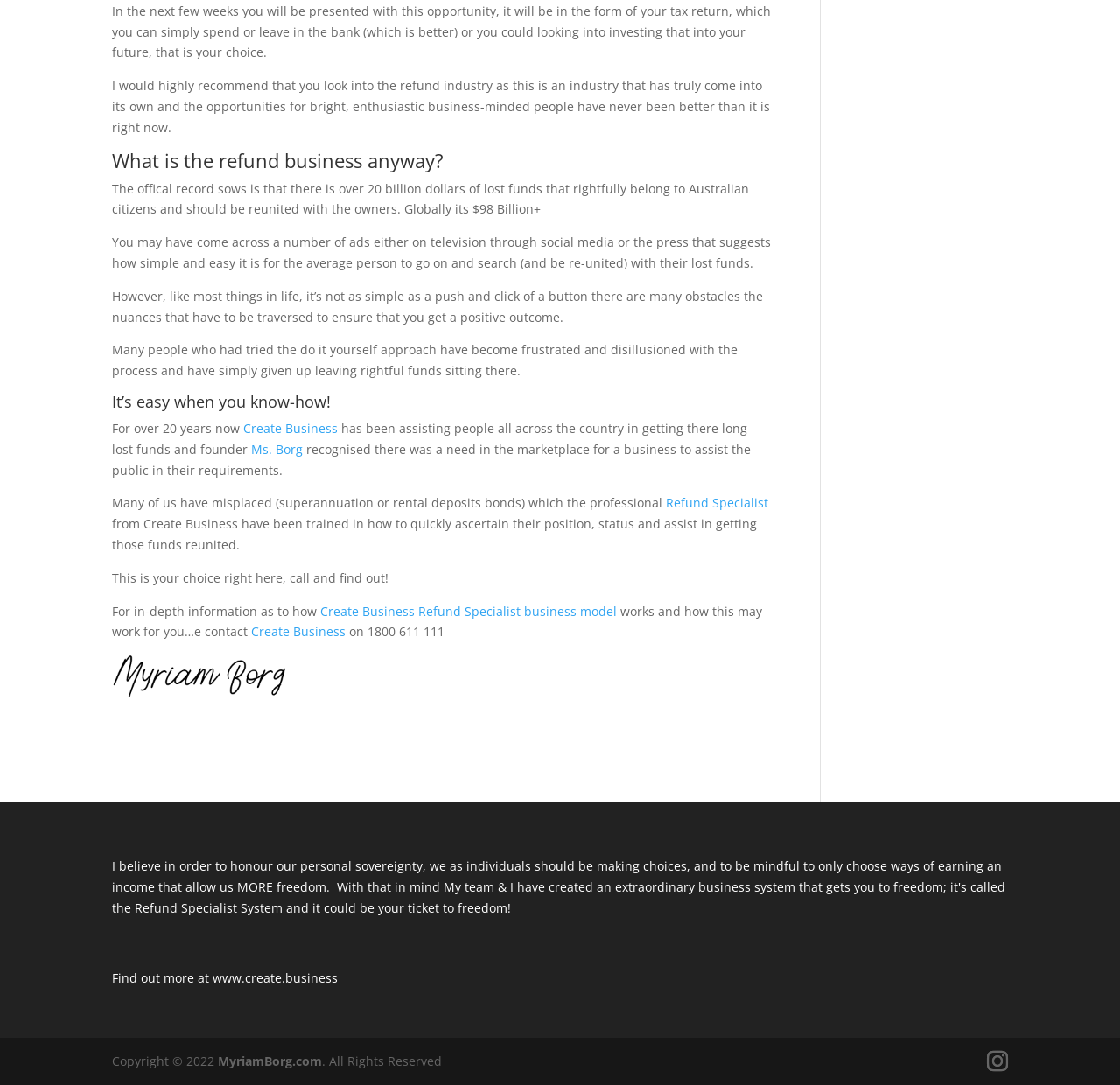Who is the founder of Create Business?
Please answer the question with as much detail as possible using the screenshot.

The founder of Create Business is Ms. Borg, who recognized the need for a business to assist the public in their requirements and has been helping people get their lost funds reunited for over 20 years.